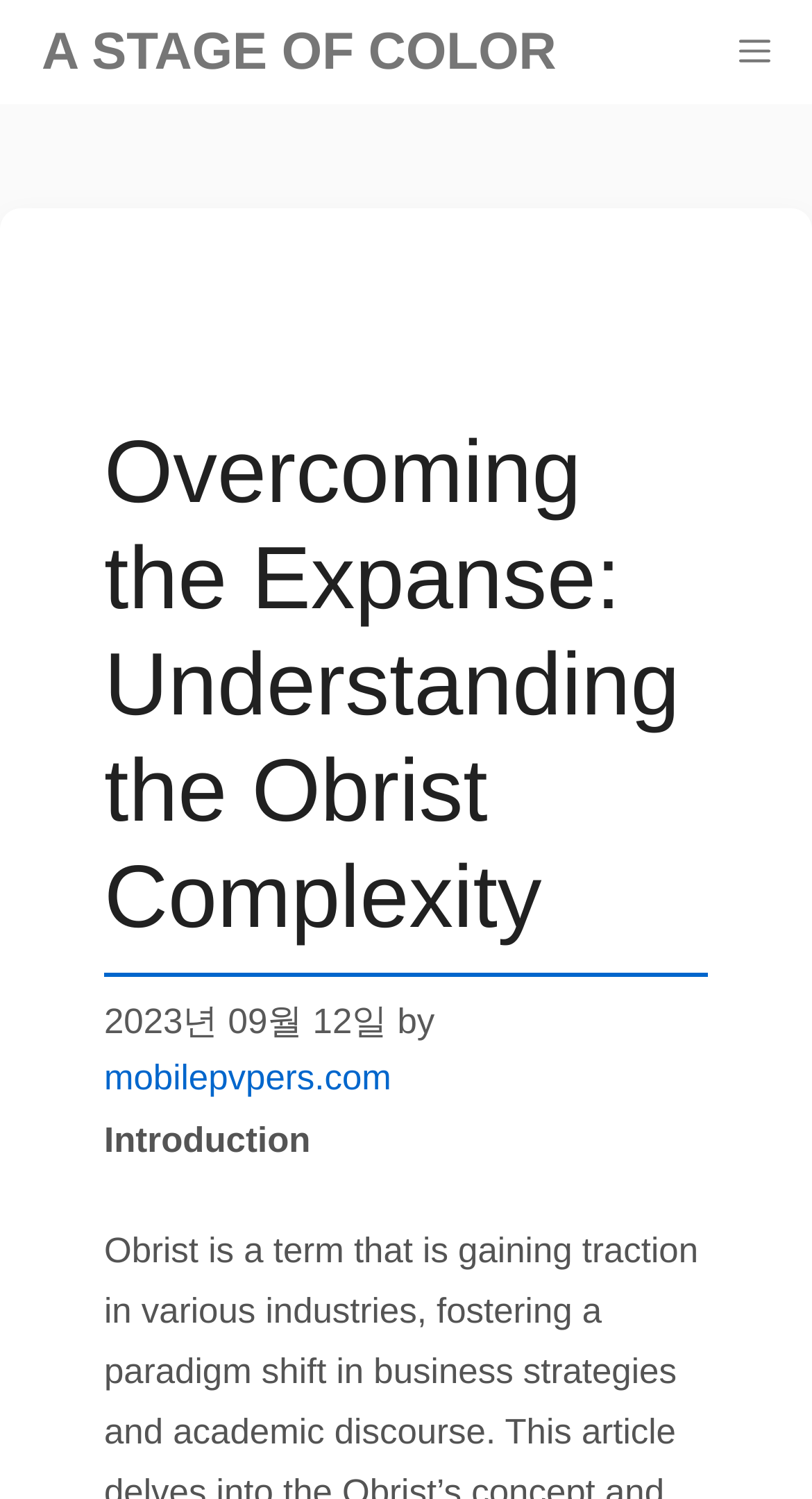Construct a comprehensive caption that outlines the webpage's structure and content.

The webpage is about "Overcoming the Expanse: Understanding the Obrist Complexity - A stage of color". At the top of the page, there is a primary navigation bar that spans the entire width, containing a link to "A STAGE OF COLOR" on the left and a "Menu" button on the right. 

Below the navigation bar, there is a main content section that occupies most of the page. It starts with a heading that displays the title "Overcoming the Expanse: Understanding the Obrist Complexity". Underneath the heading, there is a time stamp indicating the date "2023년 09월 12일". To the right of the time stamp, there is a text "by" followed by a link to "mobilepvpers.com". 

Further down, there is a subheading "Introduction" that marks the beginning of the main content.